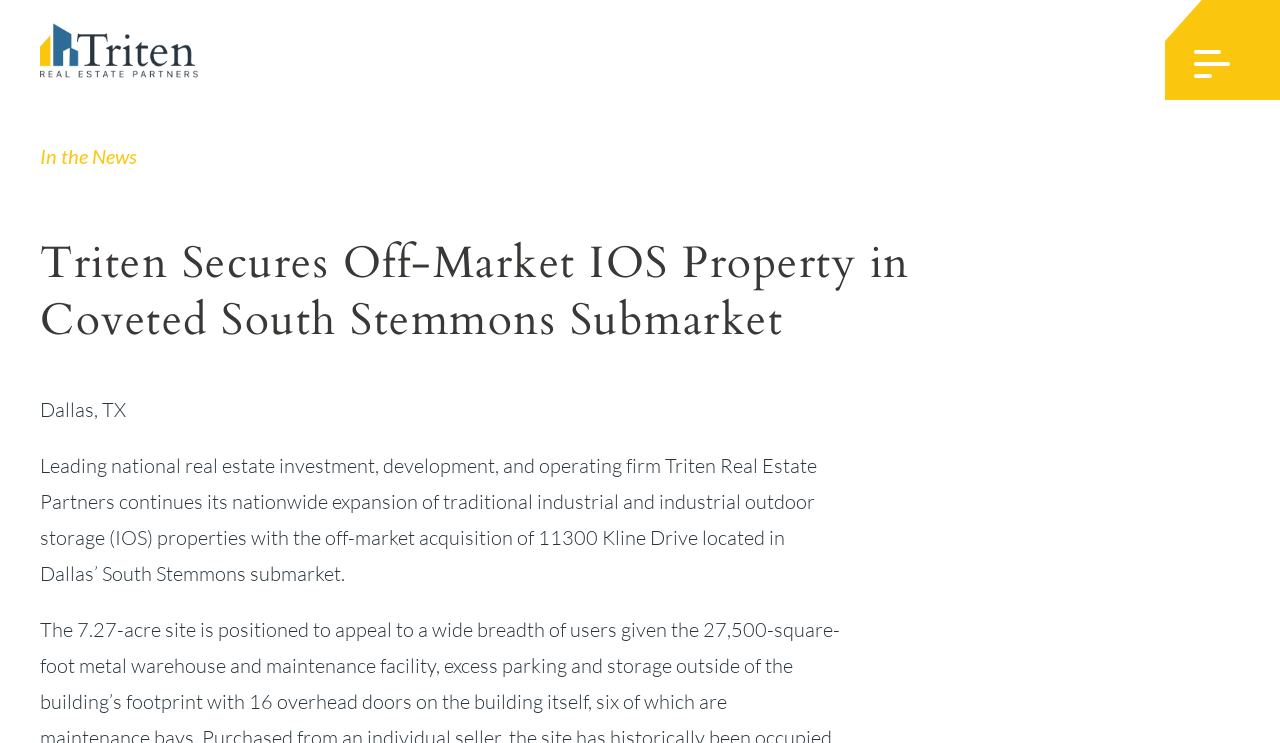Using the element description provided, determine the bounding box coordinates in the format (top-left x, top-left y, bottom-right x, bottom-right y). Ensure that all values are floating point numbers between 0 and 1. Element description: alexoloughlin.org

None